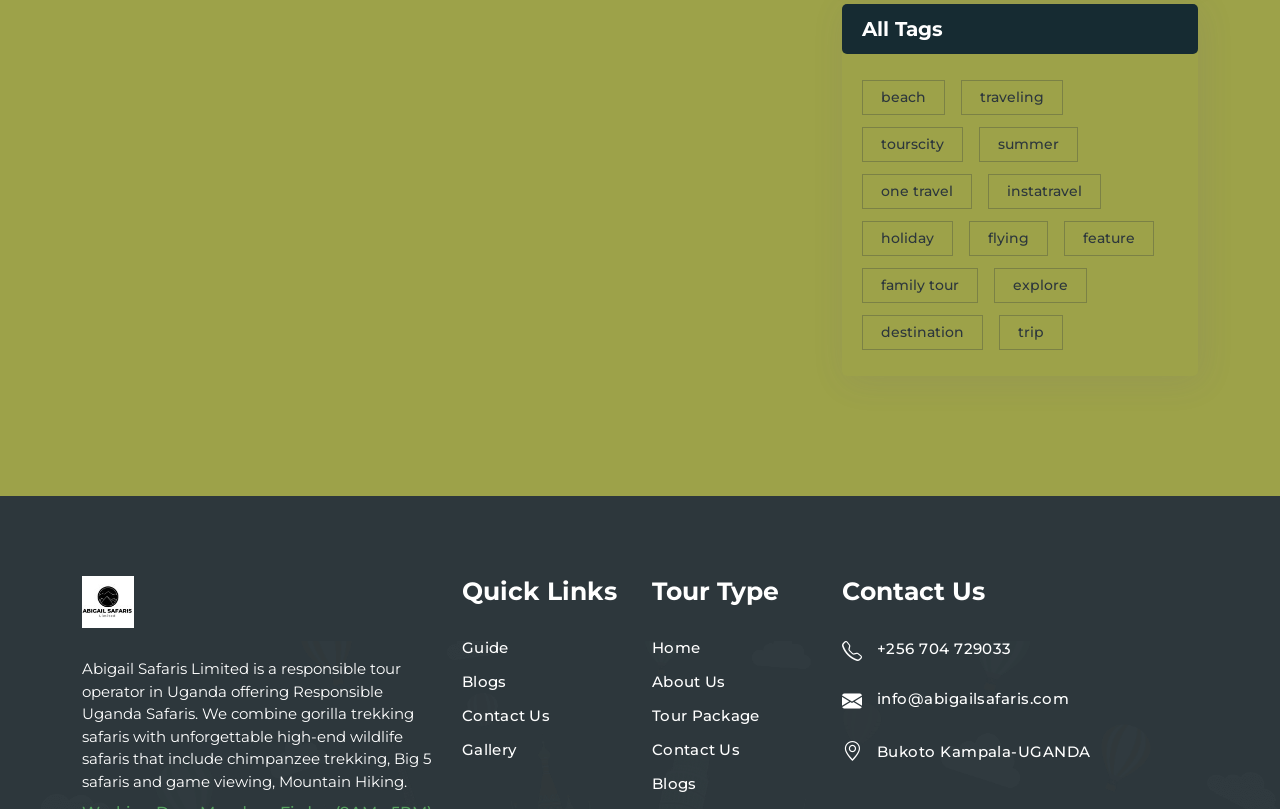What type of operator is Abigail Safaris Limited?
Please utilize the information in the image to give a detailed response to the question.

According to the StaticText element, Abigail Safaris Limited is described as a responsible tour operator in Uganda offering Responsible Uganda Safaris.